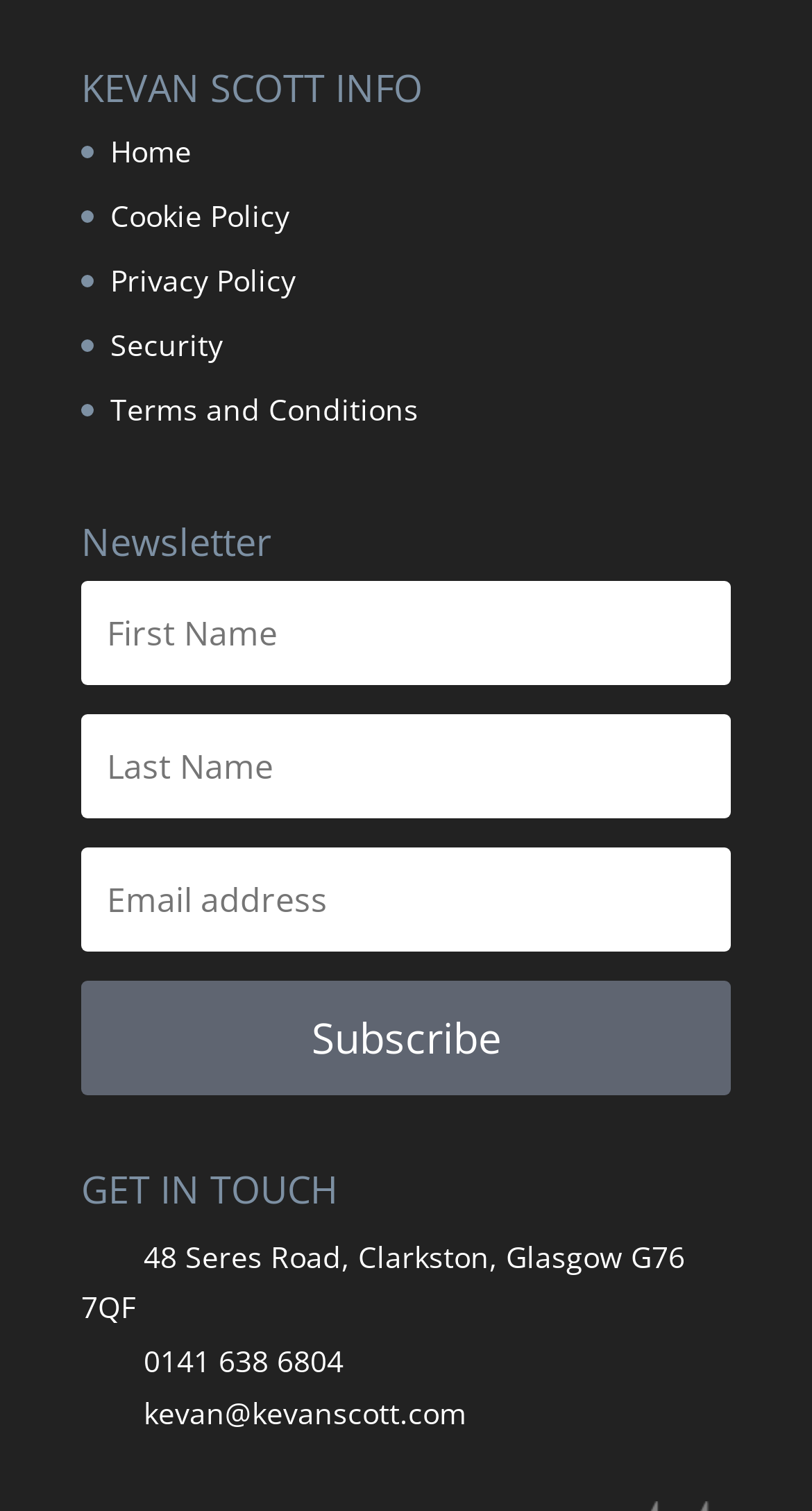Determine the bounding box coordinates for the area that should be clicked to carry out the following instruction: "Enter Email address".

[0.1, 0.561, 0.9, 0.63]